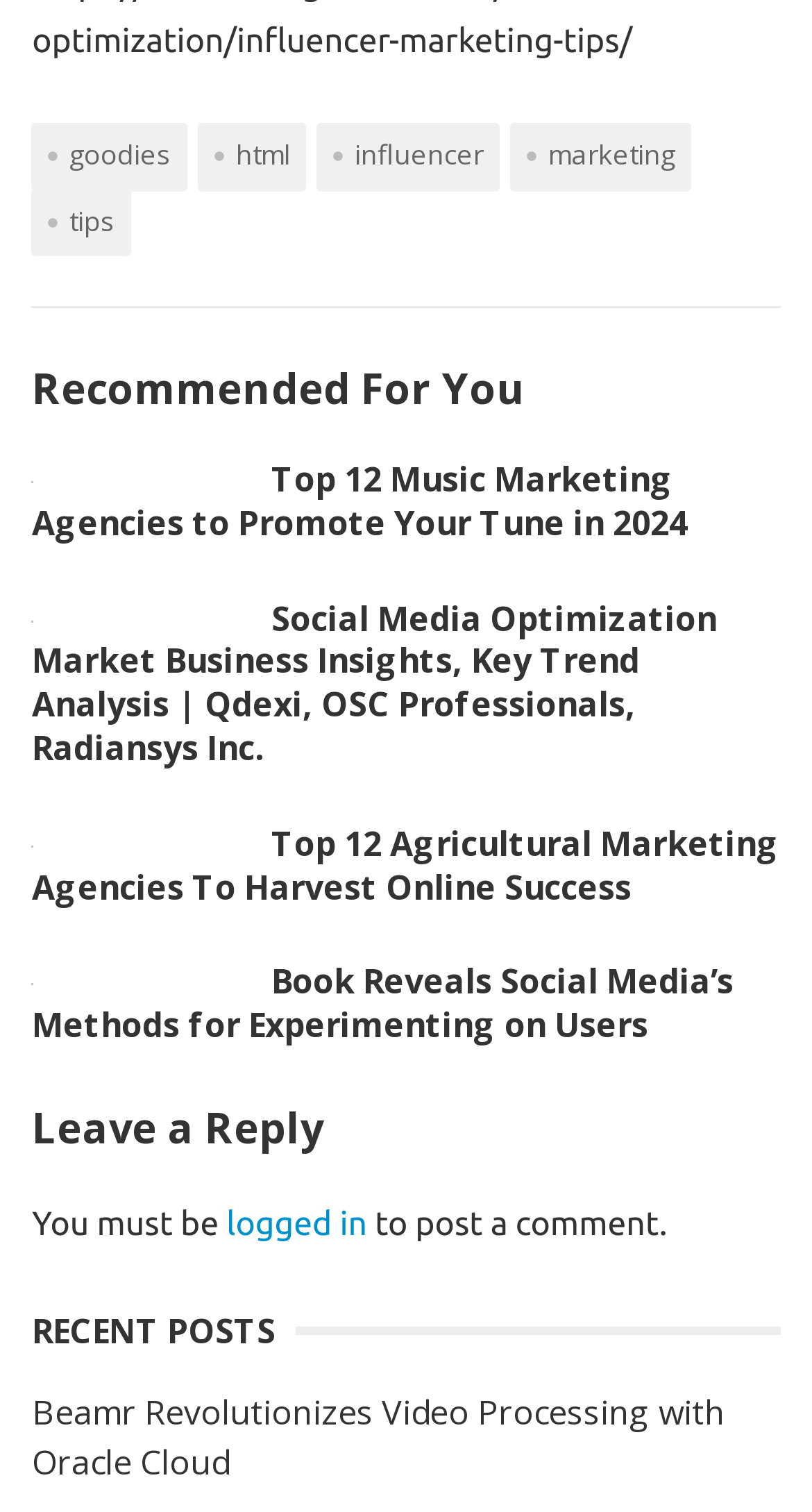Determine the bounding box coordinates of the clickable area required to perform the following instruction: "click on goodies link". The coordinates should be represented as four float numbers between 0 and 1: [left, top, right, bottom].

[0.039, 0.082, 0.232, 0.125]